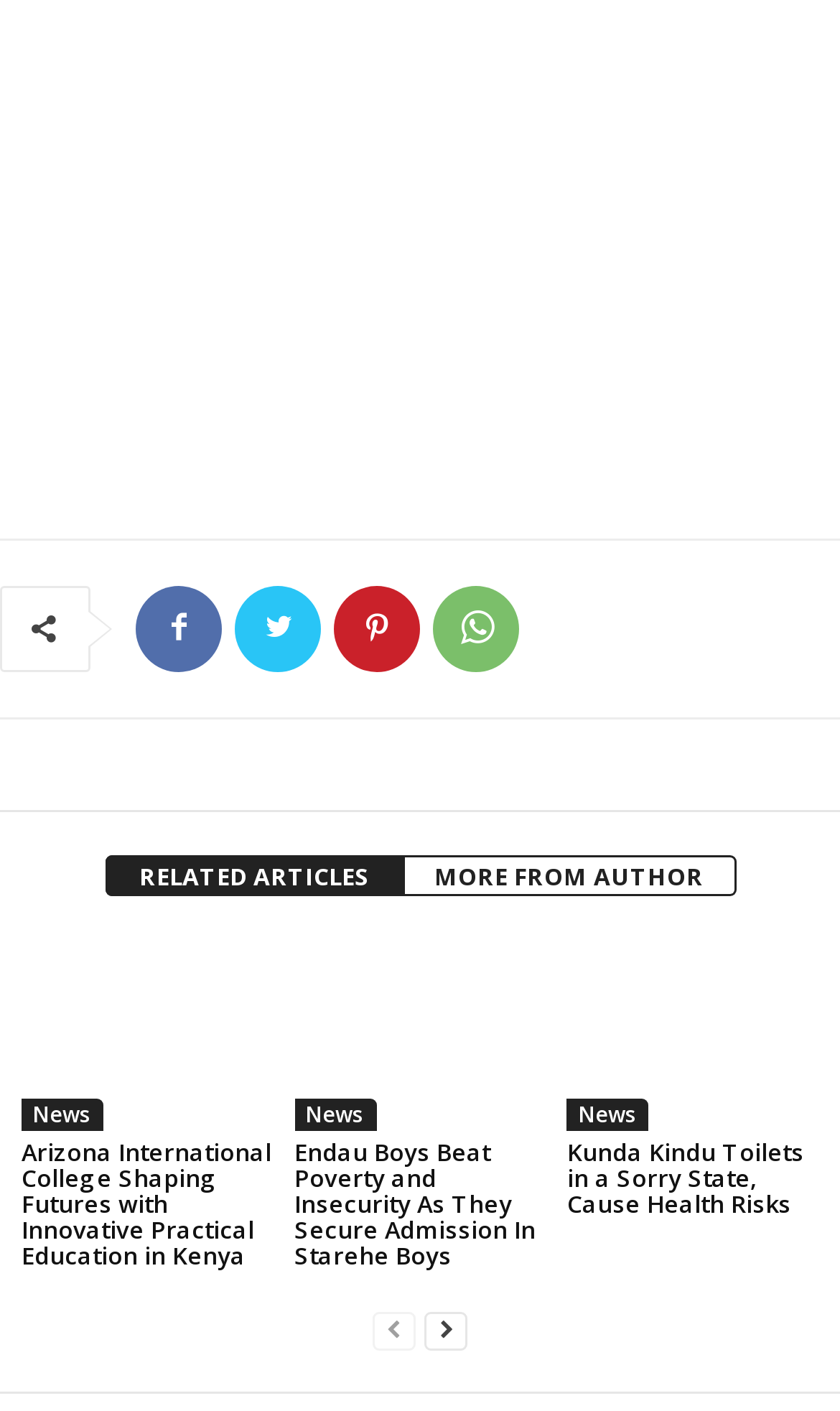From the element description: "News", extract the bounding box coordinates of the UI element. The coordinates should be expressed as four float numbers between 0 and 1, in the order [left, top, right, bottom].

[0.675, 0.778, 0.773, 0.801]